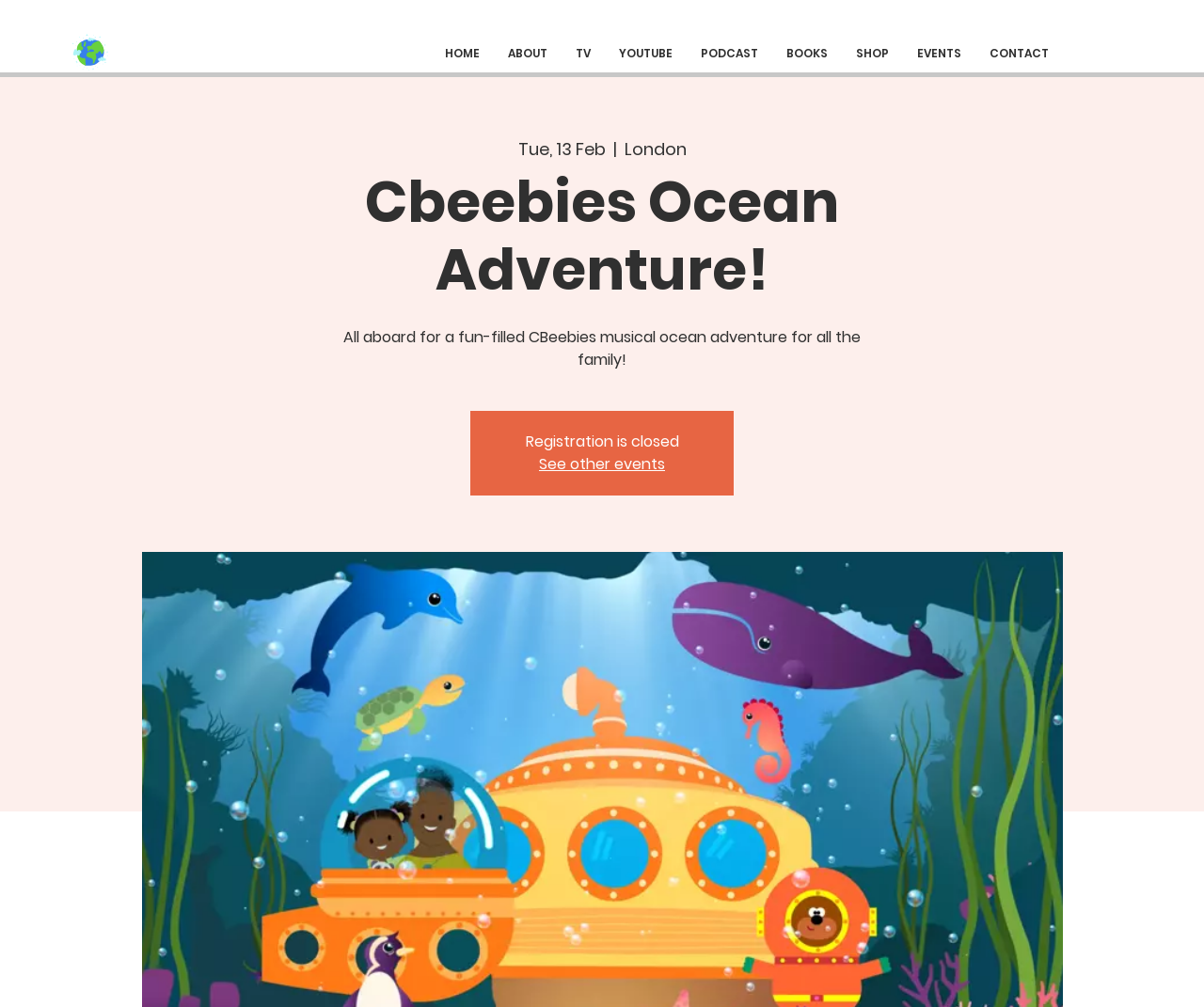Respond with a single word or phrase to the following question: What is the current date?

Tue, 13 Feb